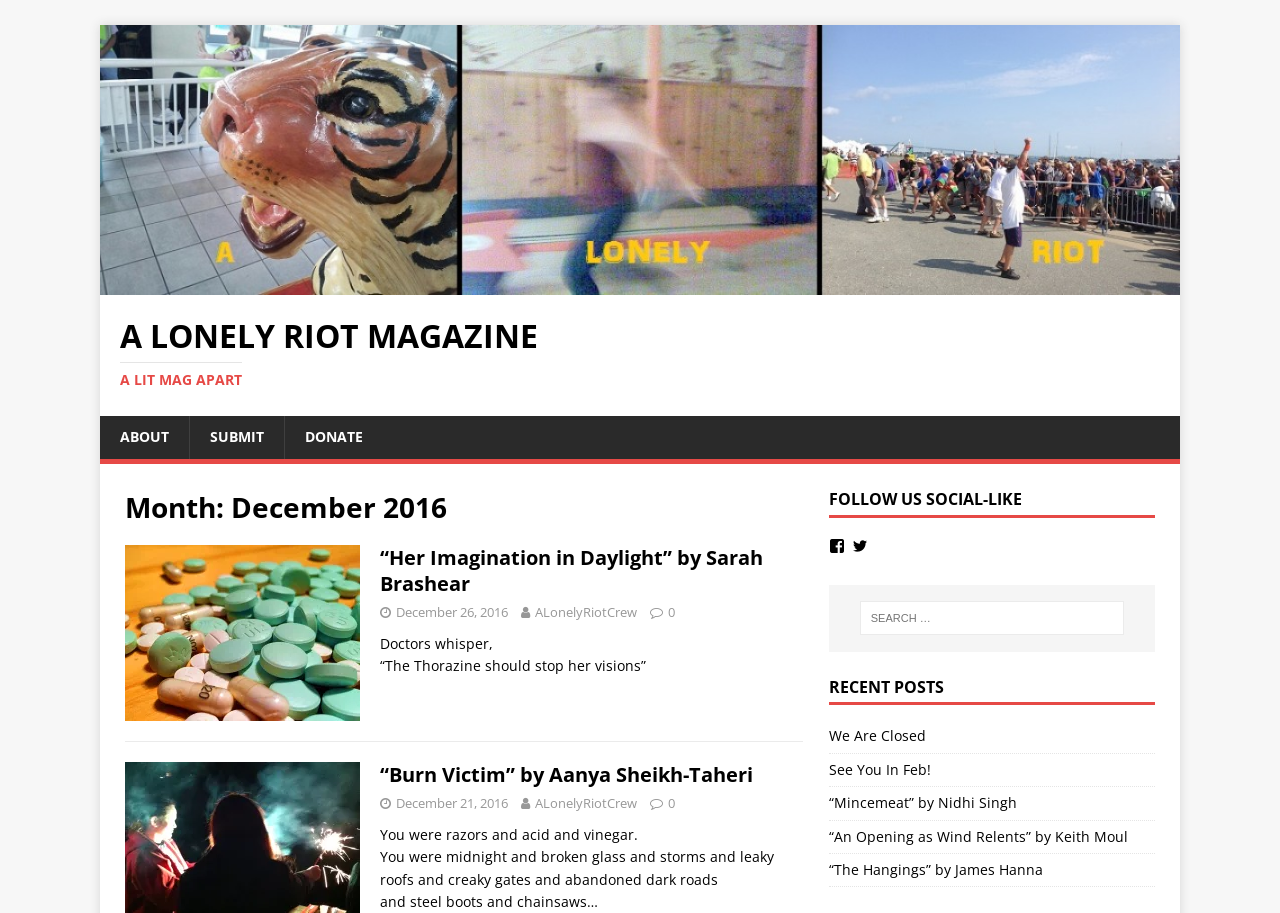Please determine the bounding box coordinates for the element that should be clicked to follow these instructions: "Go to the about page".

[0.078, 0.456, 0.148, 0.502]